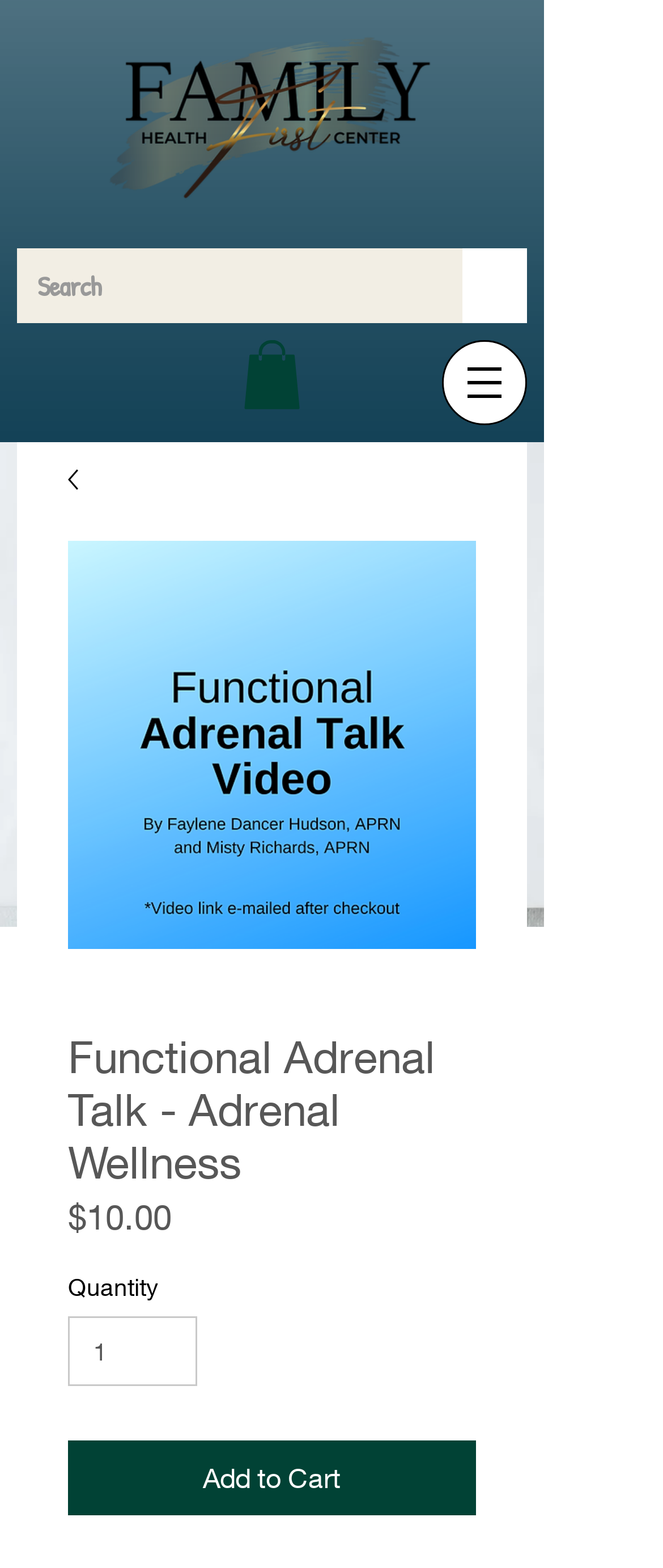Respond to the following question with a brief word or phrase:
What is the name of the health center?

Family-First-Health-Center